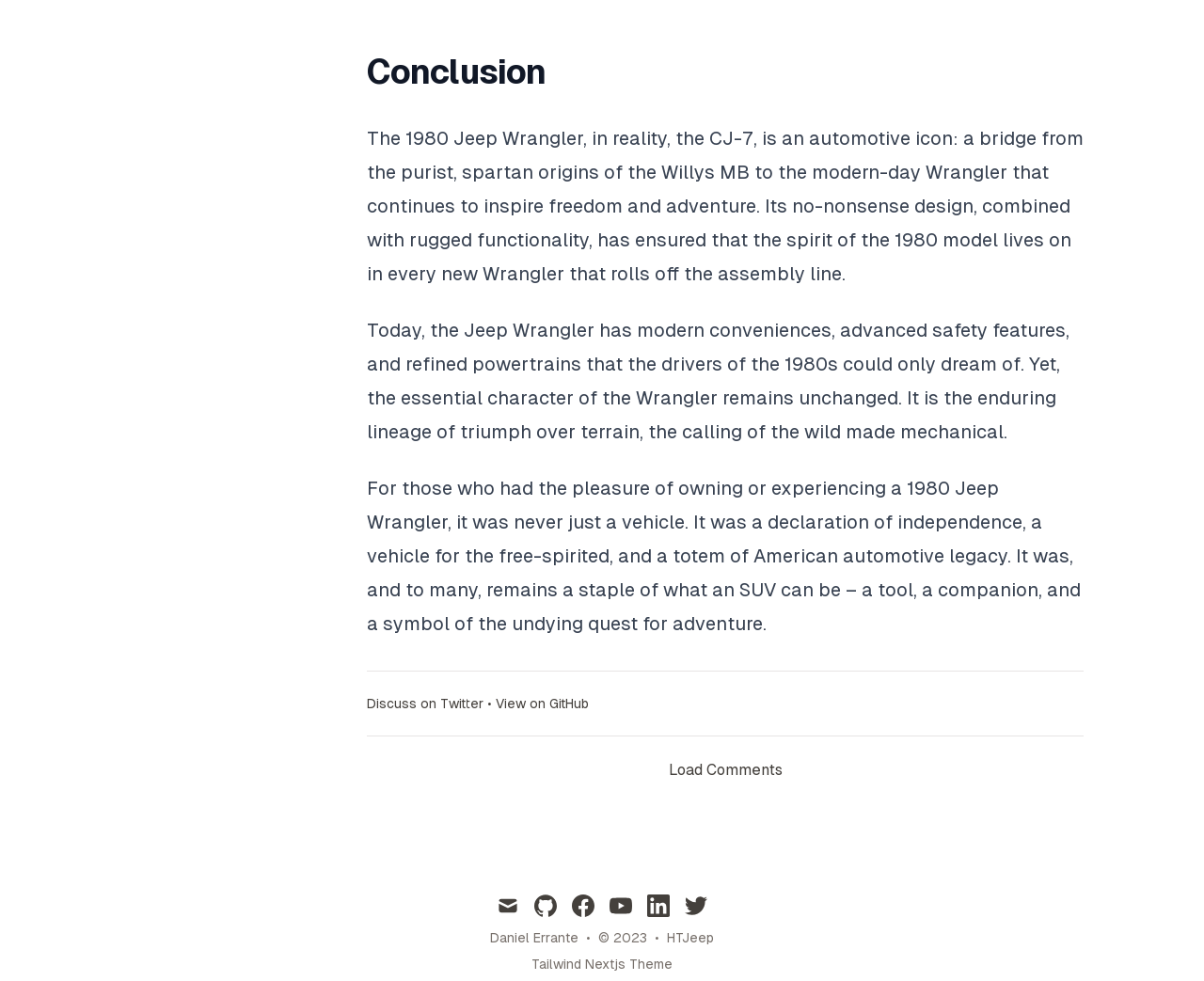What is the purpose of the 'Load Comments' button?
Based on the screenshot, provide a one-word or short-phrase response.

To load comments